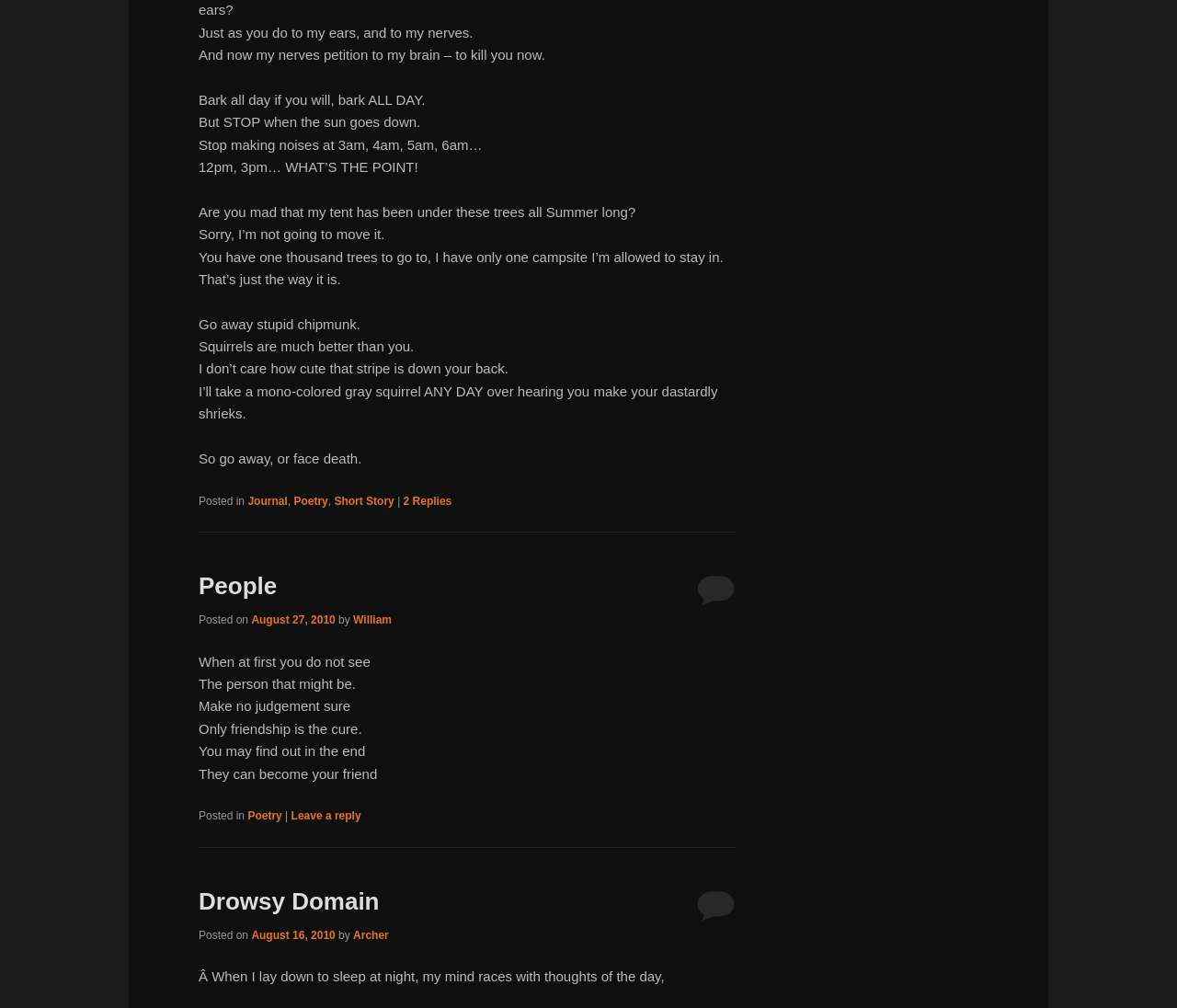Give a concise answer using one word or a phrase to the following question:
How many replies are there to the first poem?

2